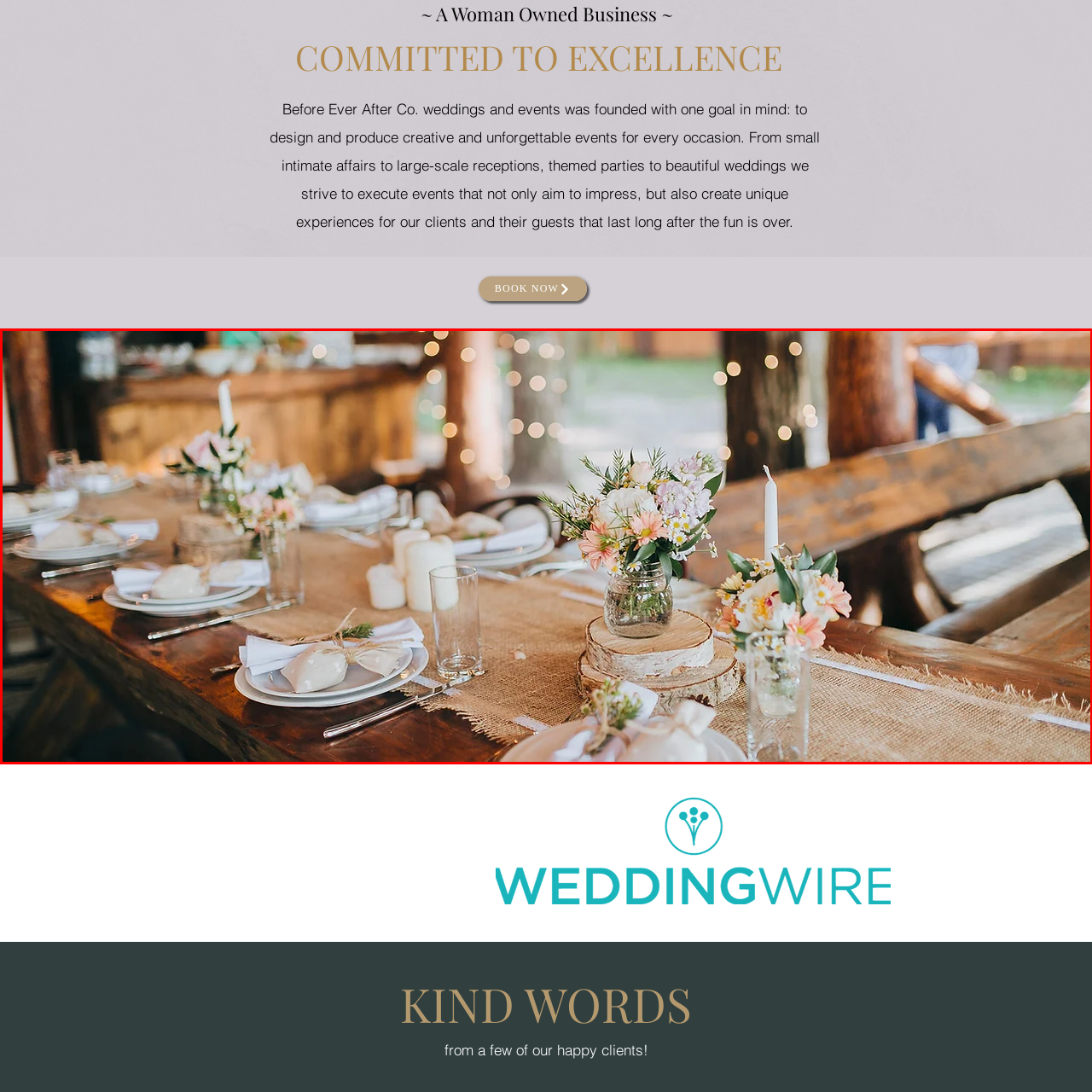Deliver a detailed account of the image that lies within the red box.

The image showcases a beautifully arranged wedding table set for a memorable event, reflecting a commitment to creating unforgettable experiences. The rustic wooden table is adorned with elegant white plates and neatly folded napkins, alongside charming glassware. Each place setting features delicate floral arrangements, adding a touch of natural beauty with soft pastel blooms. 

A centerpiece of a mason jar filled with flowers sits on a wooden slice, surrounded by additional individual floral accents in clear glasses. The warm ambiance is enhanced by subtle background lighting, hinting at a cozy, inviting atmosphere. This setup captures the essence of personalized event design, aimed at making every occasion special and distinct for clients and their guests.